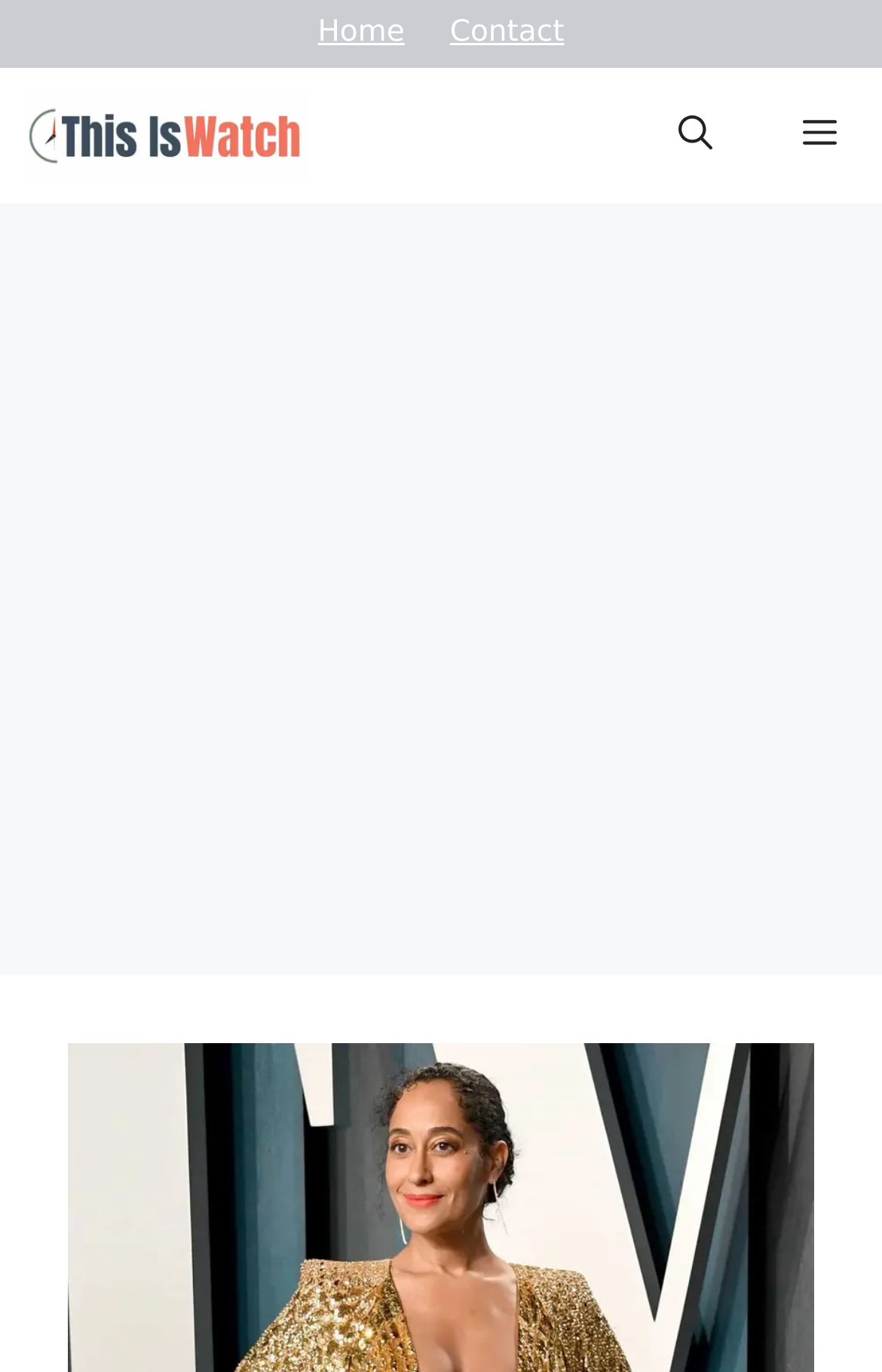Extract the bounding box coordinates for the UI element described as: "title="This Is Watch"".

[0.026, 0.049, 0.349, 0.148]